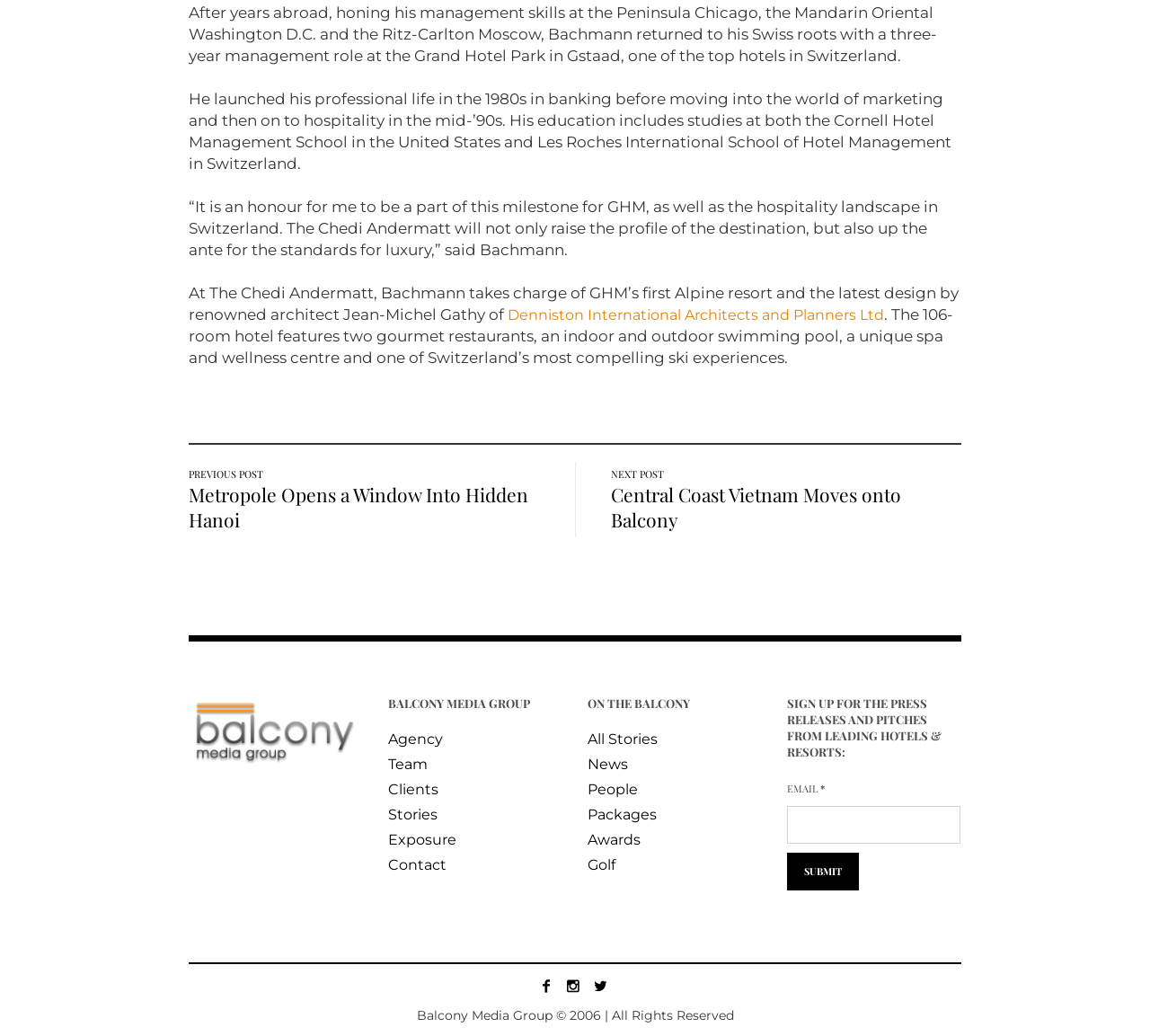Can you specify the bounding box coordinates for the region that should be clicked to fulfill this instruction: "Enter email address in the input field".

[0.684, 0.778, 0.835, 0.814]